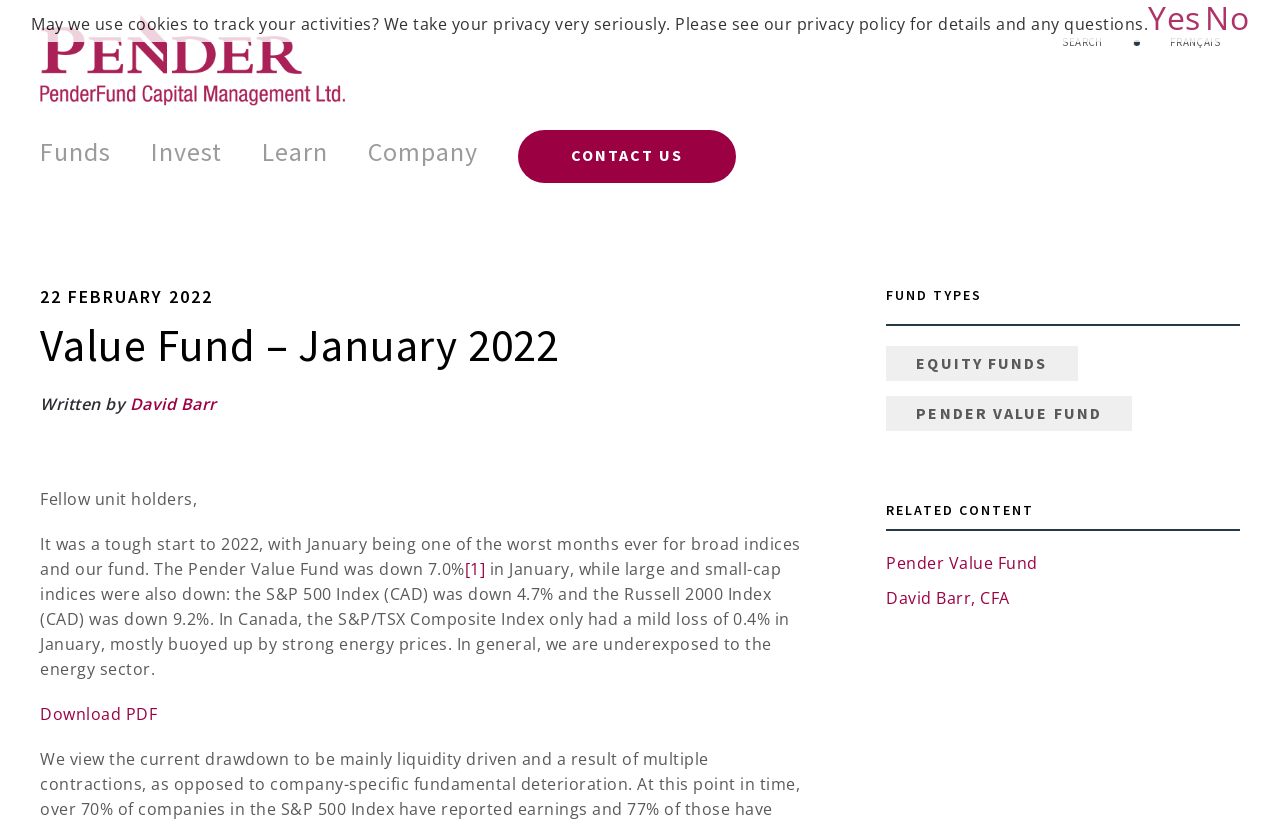Please find the bounding box for the UI component described as follows: "David Barr".

[0.101, 0.479, 0.169, 0.506]